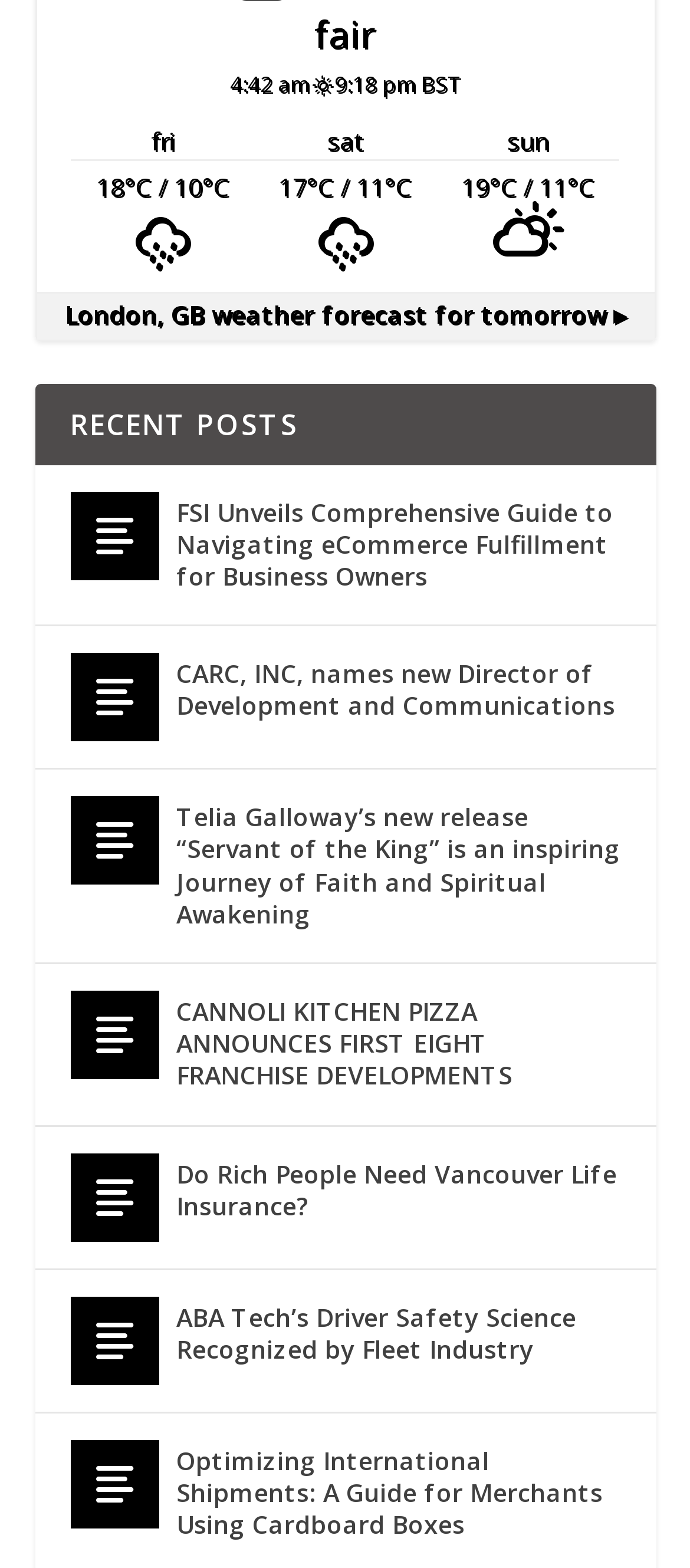How many recent posts are listed?
Use the image to answer the question with a single word or phrase.

8